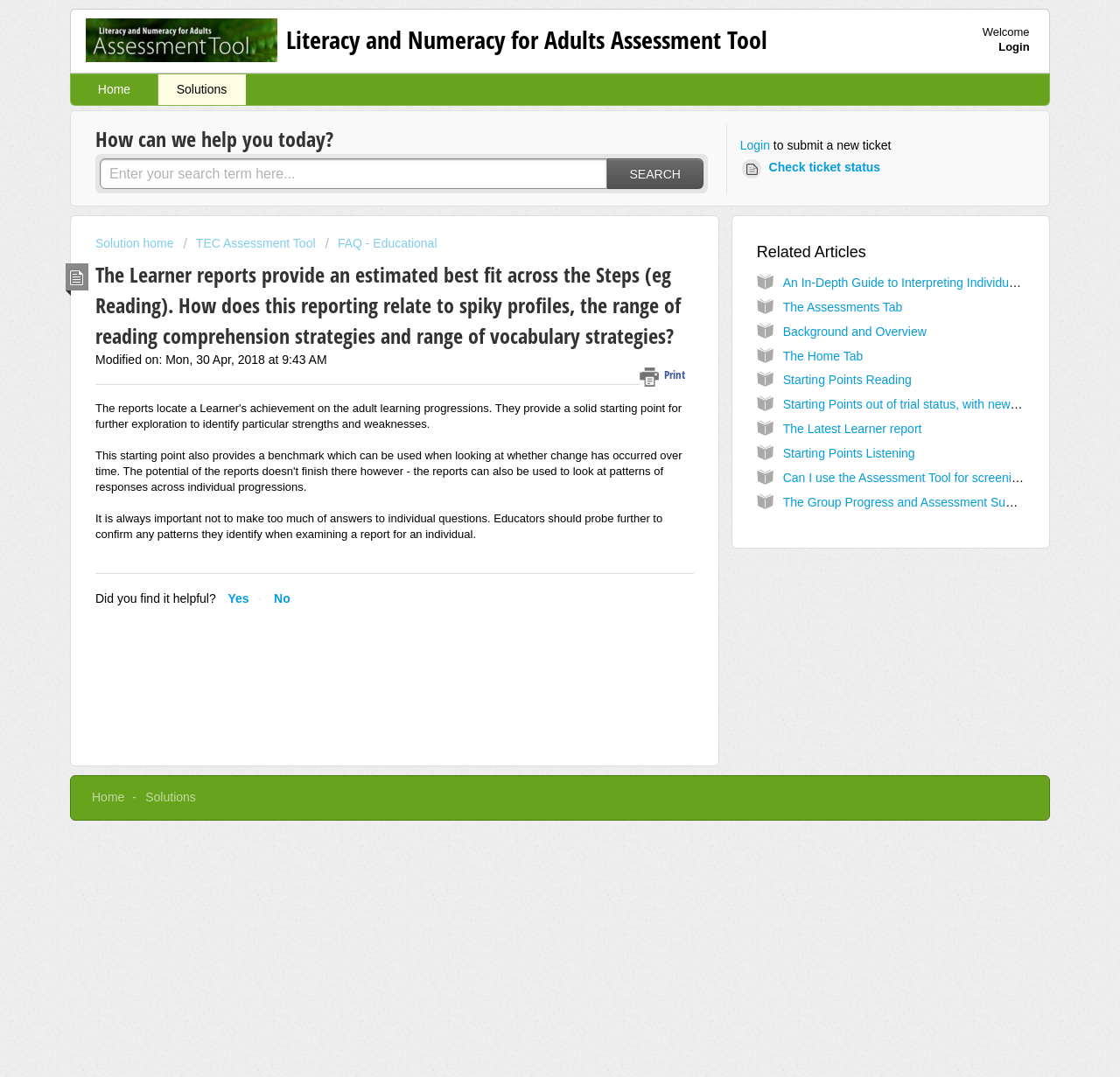Can you show the bounding box coordinates of the region to click on to complete the task described in the instruction: "Download a report"?

[0.459, 0.296, 0.484, 0.322]